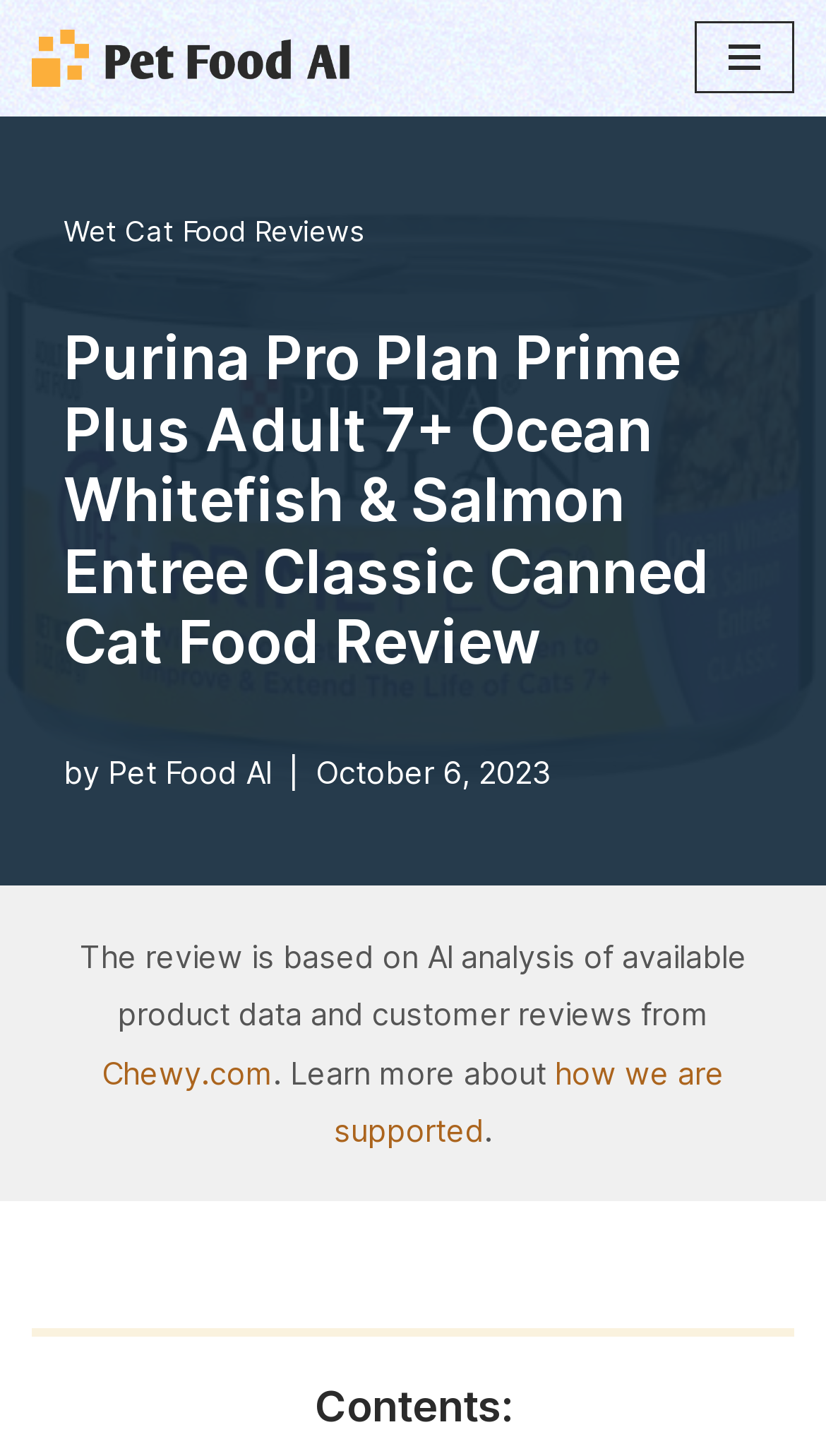Bounding box coordinates are to be given in the format (top-left x, top-left y, bottom-right x, bottom-right y). All values must be floating point numbers between 0 and 1. Provide the bounding box coordinate for the UI element described as: Wet Cat Food Reviews

[0.077, 0.147, 0.441, 0.17]